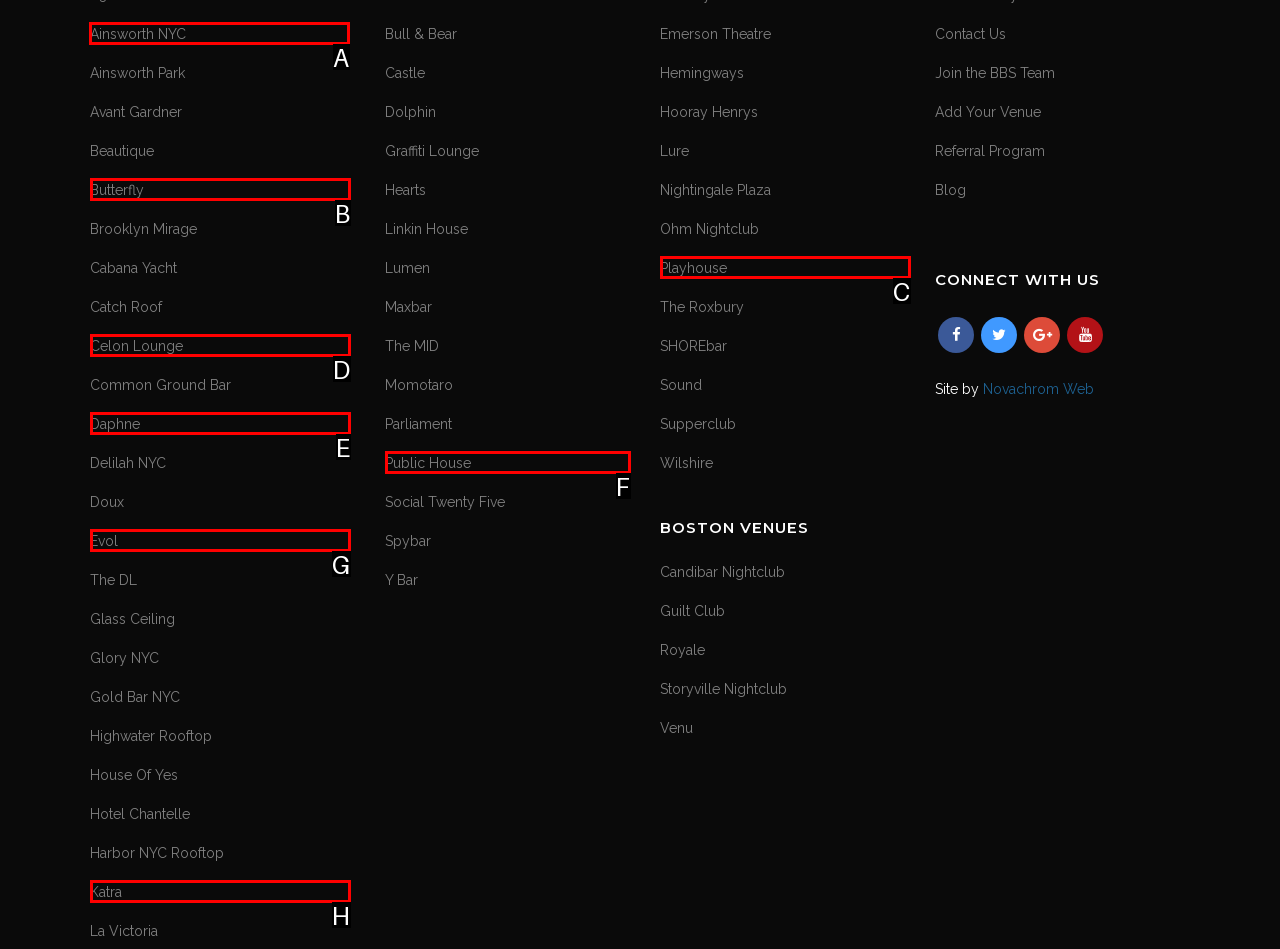Identify the letter of the correct UI element to fulfill the task: Click on Ainsworth NYC from the given options in the screenshot.

A